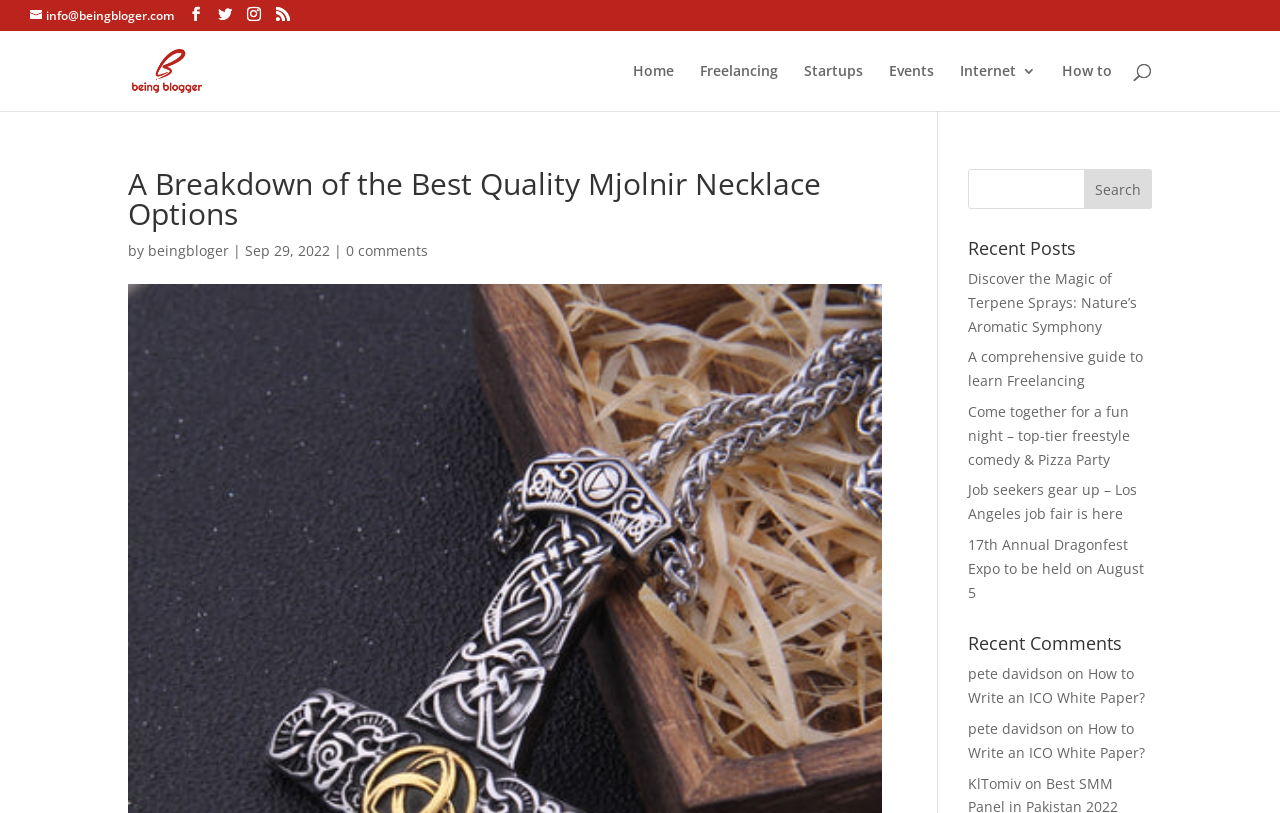Pinpoint the bounding box coordinates of the element you need to click to execute the following instruction: "Search for something". The bounding box should be represented by four float numbers between 0 and 1, in the format [left, top, right, bottom].

[0.1, 0.038, 0.9, 0.039]